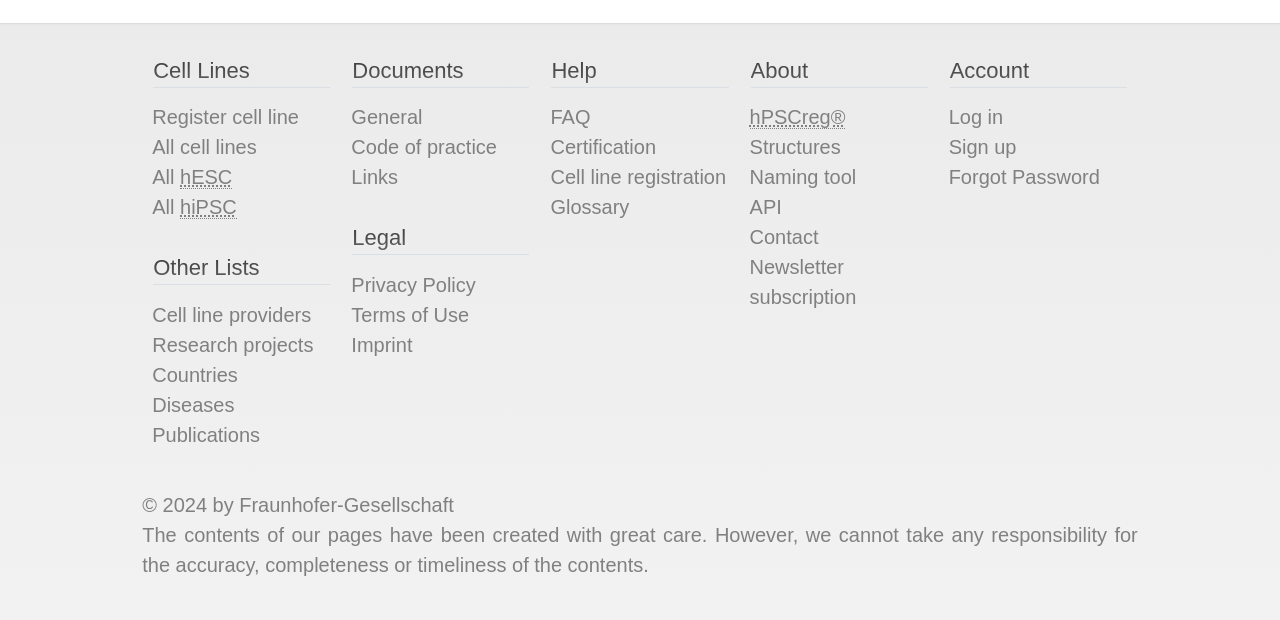Determine the coordinates of the bounding box that should be clicked to complete the instruction: "View all cell lines". The coordinates should be represented by four float numbers between 0 and 1: [left, top, right, bottom].

[0.119, 0.22, 0.201, 0.255]